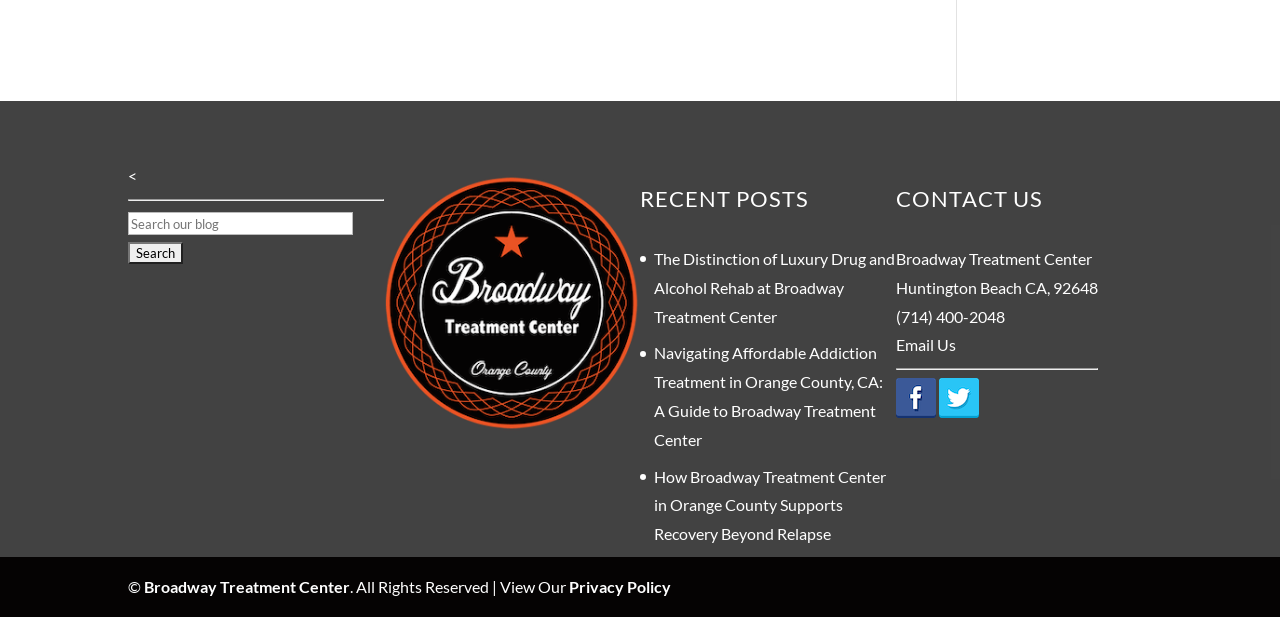Can you pinpoint the bounding box coordinates for the clickable element required for this instruction: "Search for a topic"? The coordinates should be four float numbers between 0 and 1, i.e., [left, top, right, bottom].

[0.1, 0.344, 0.276, 0.381]